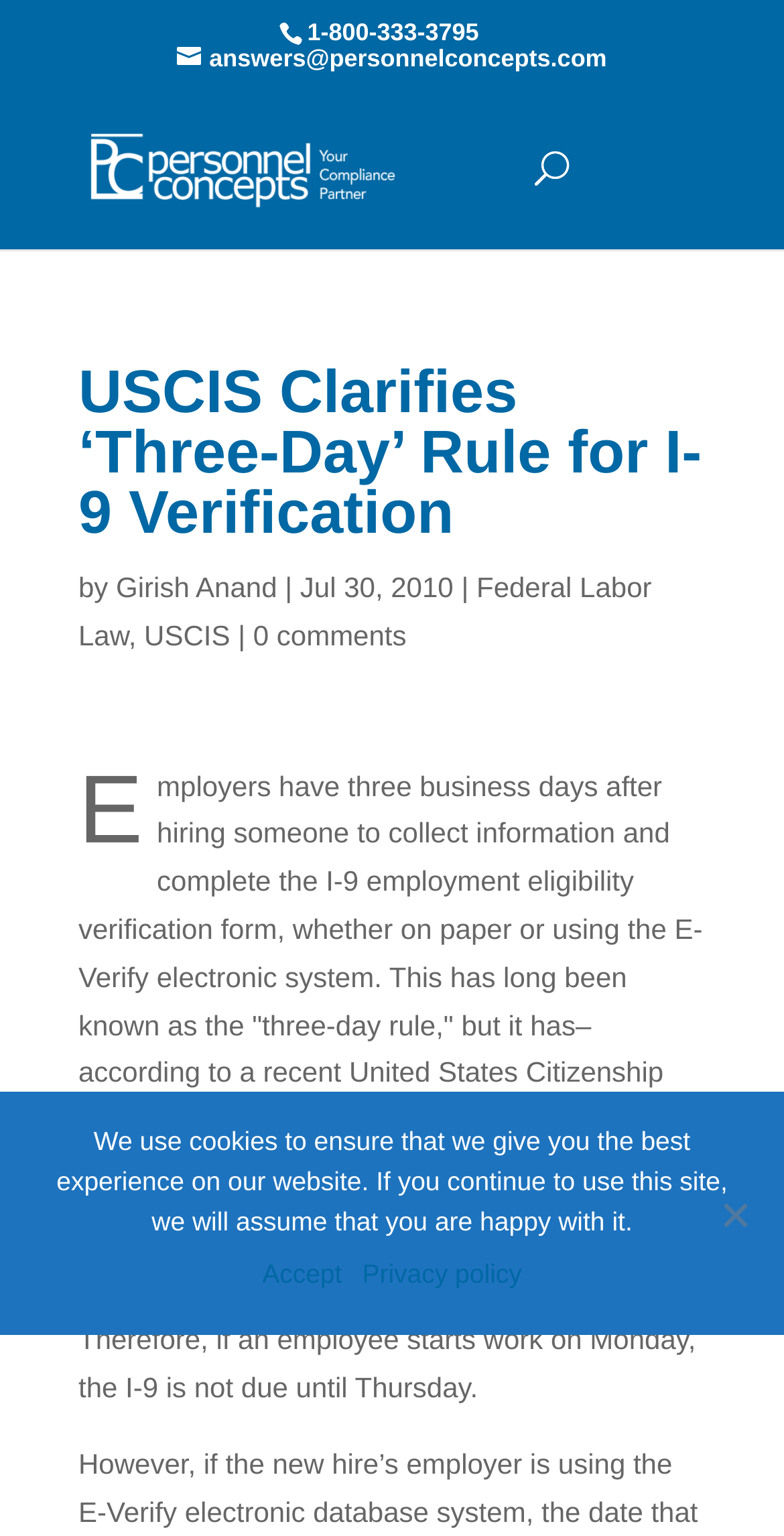Please determine the bounding box coordinates of the section I need to click to accomplish this instruction: "Call the customer service".

[0.392, 0.012, 0.611, 0.03]